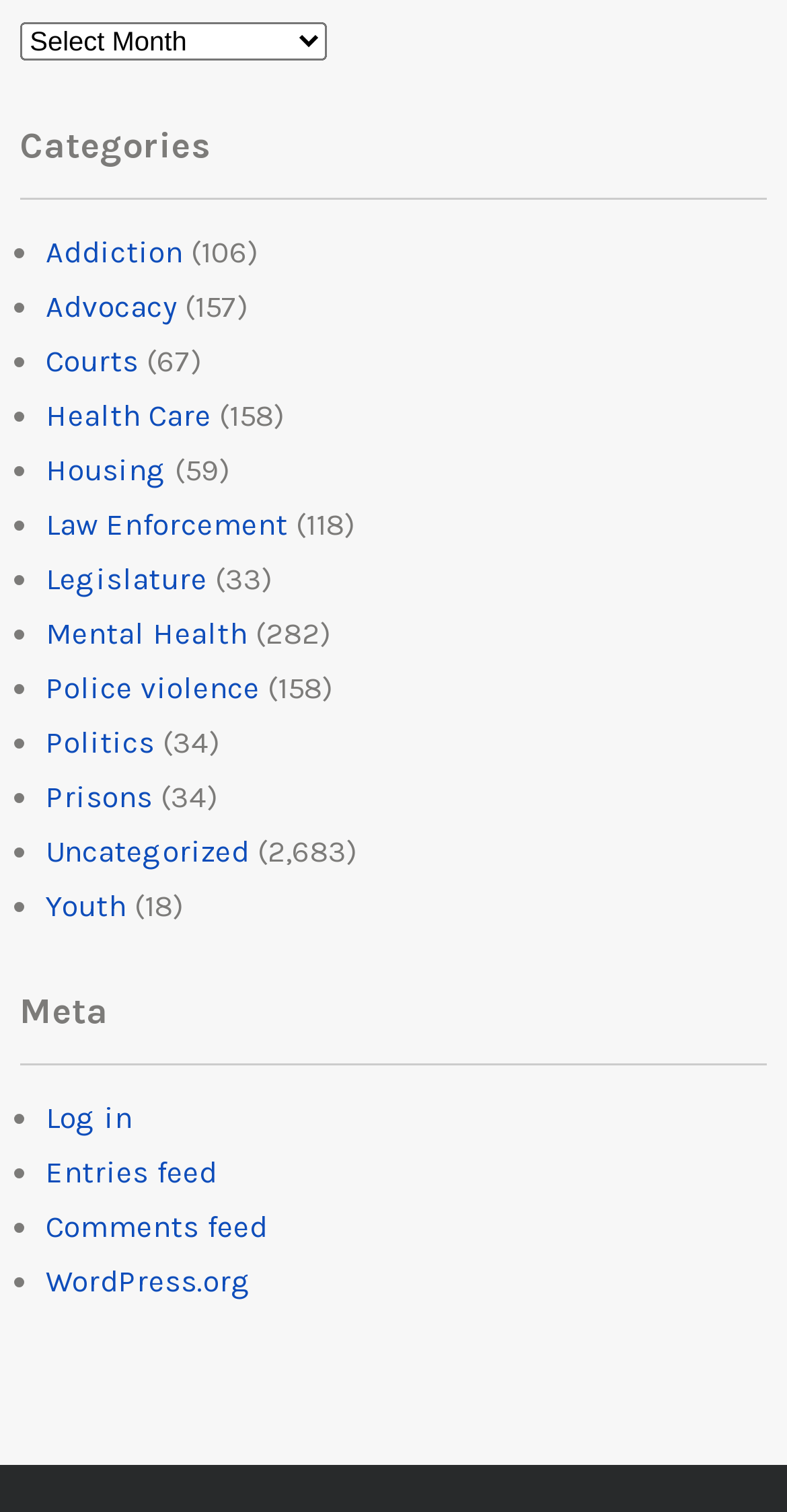Identify the bounding box coordinates for the region of the element that should be clicked to carry out the instruction: "View 'Meta'". The bounding box coordinates should be four float numbers between 0 and 1, i.e., [left, top, right, bottom].

[0.025, 0.654, 0.975, 0.705]